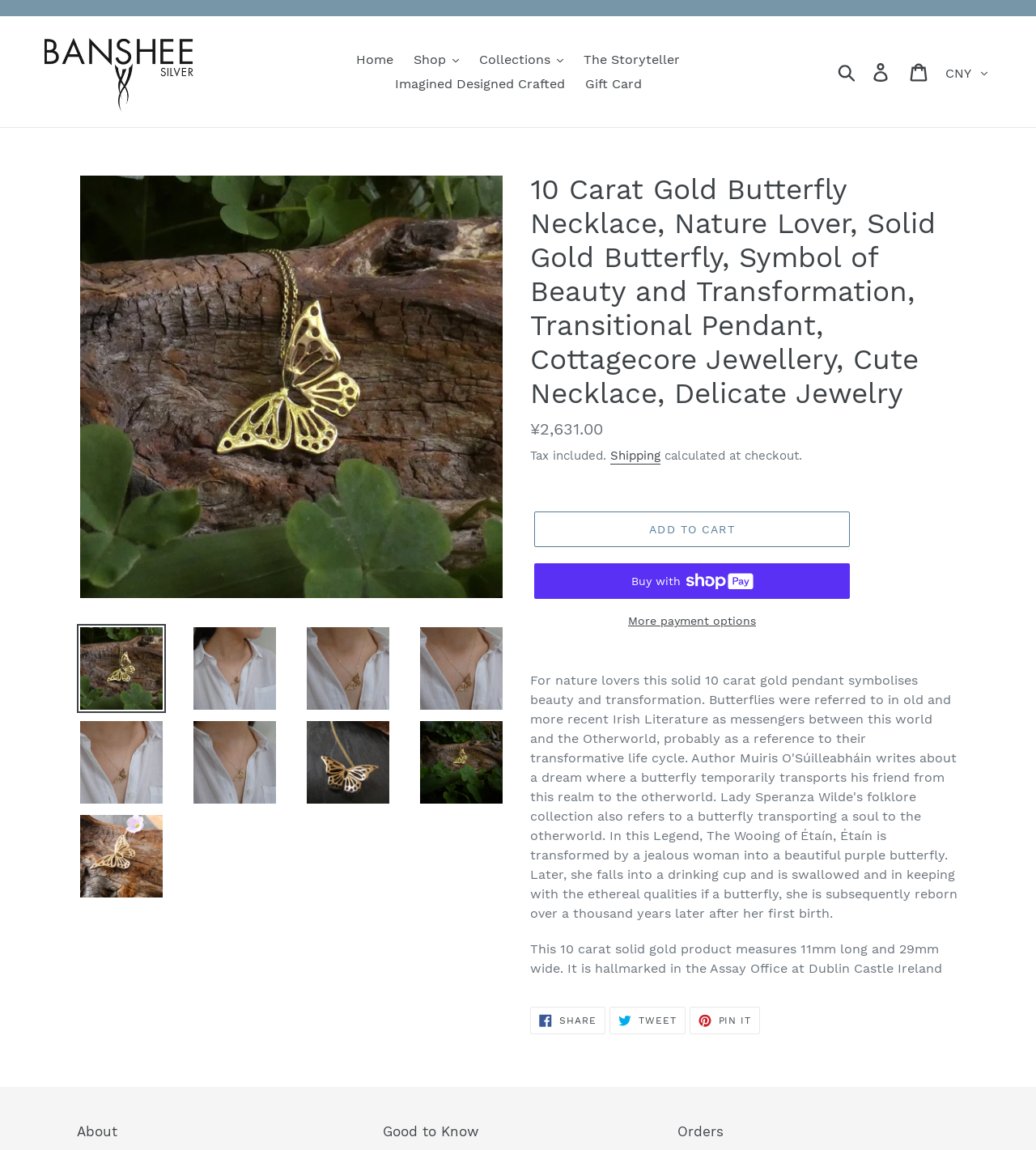Find the bounding box coordinates of the clickable area that will achieve the following instruction: "Add to cart".

[0.516, 0.445, 0.82, 0.476]